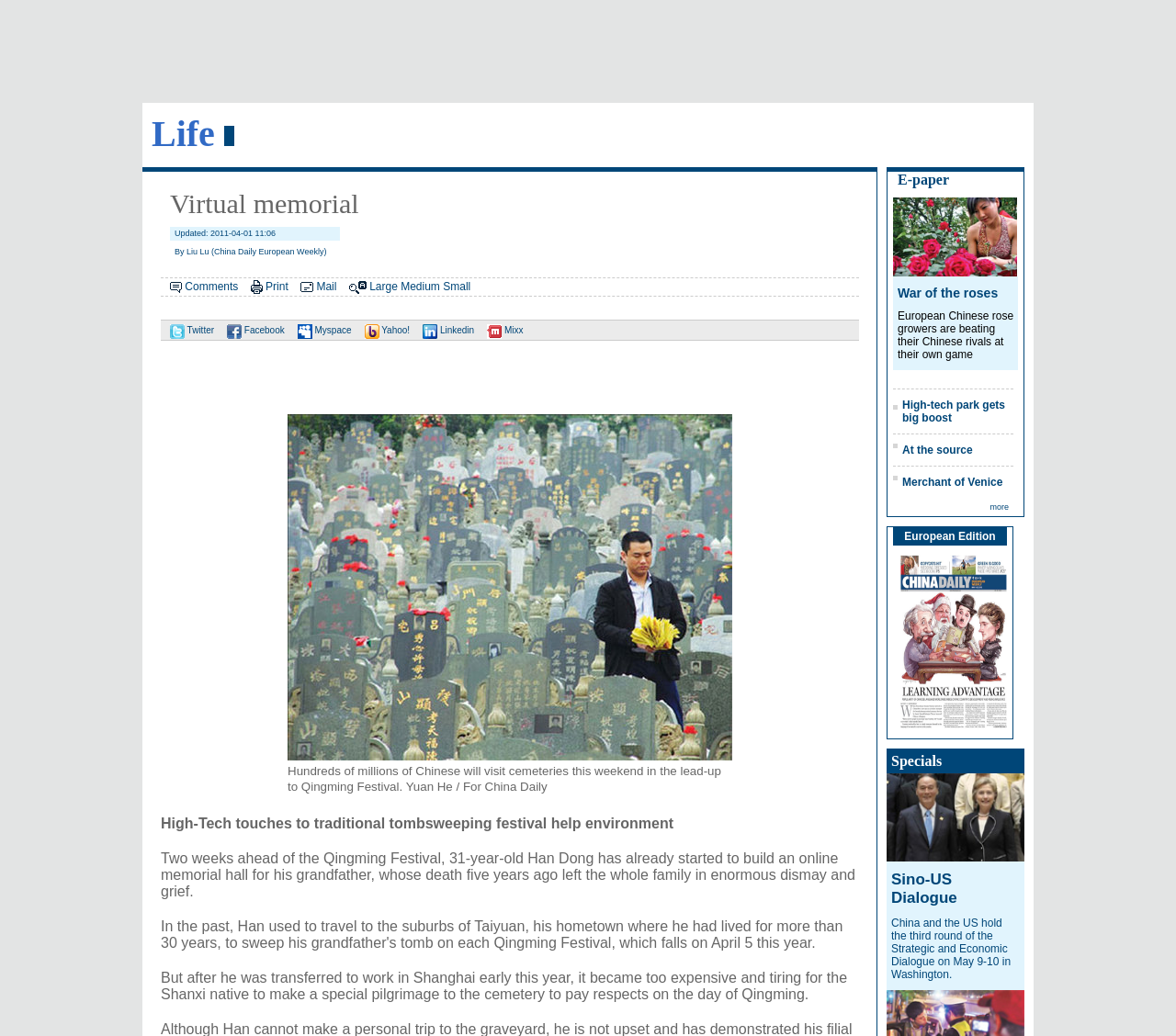Given the content of the image, can you provide a detailed answer to the question?
What is the topic of the article?

The webpage has a heading 'Virtual memorial' and the text mentions building an online memorial hall, which suggests that the topic of the article is related to virtual memorial.